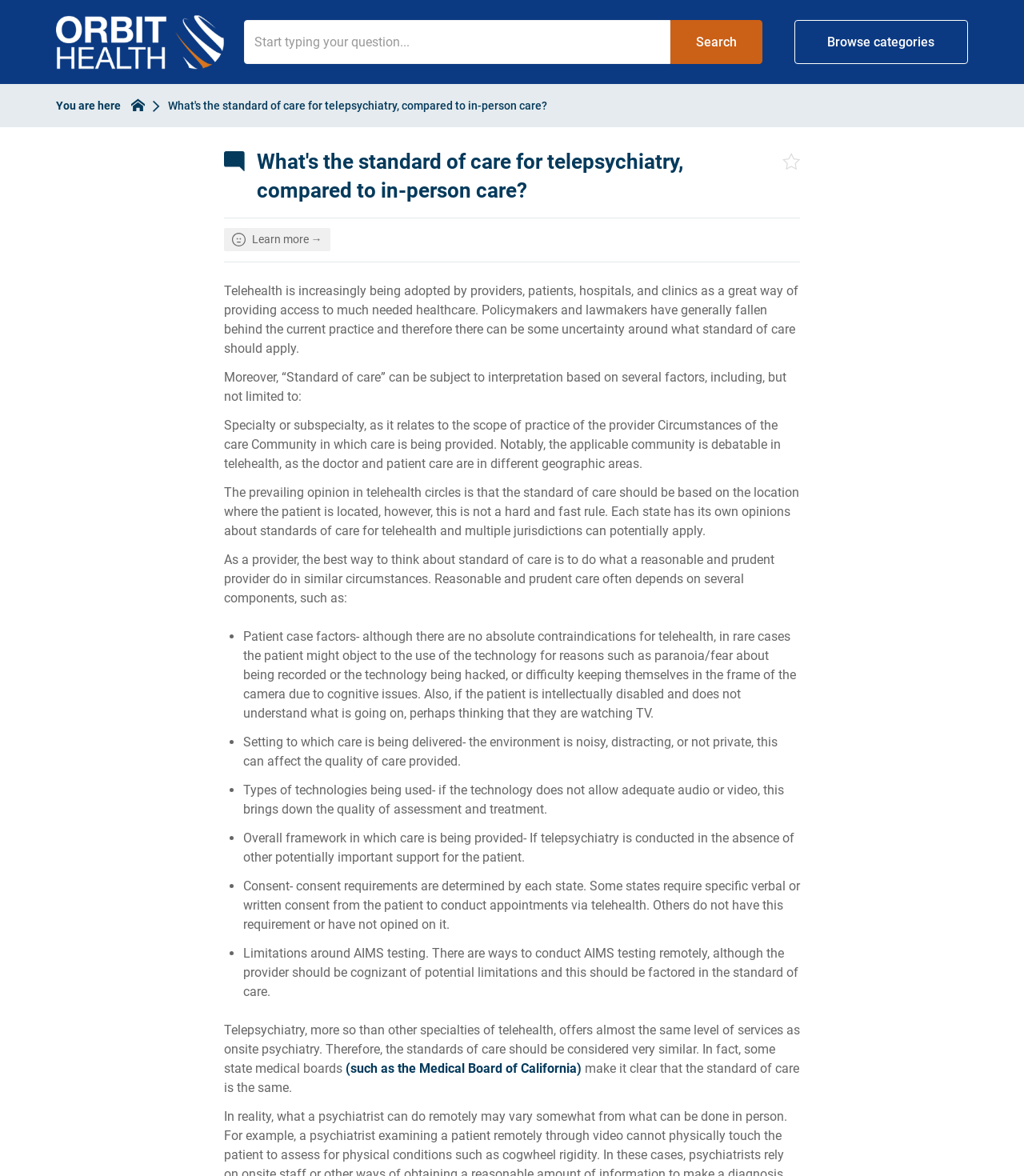Please provide a one-word or short phrase answer to the question:
What is the purpose of the 'Search' button?

To search the website